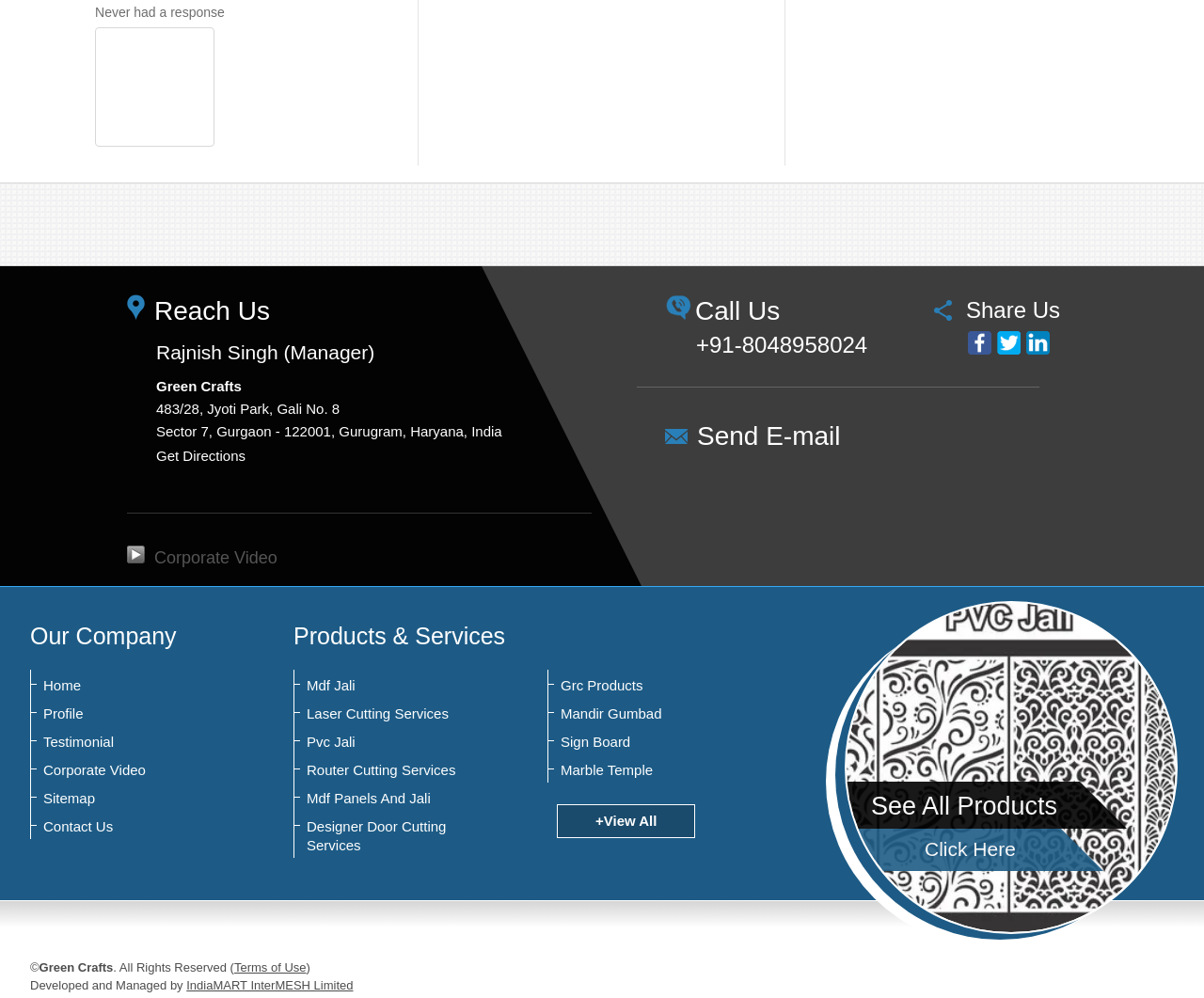What social media platforms can you share the company on?
Give a detailed and exhaustive answer to the question.

The social media platforms are mentioned in the 'Share Us' section, which provides links to share the company on Facebook, Twitter, and LinkedIn.